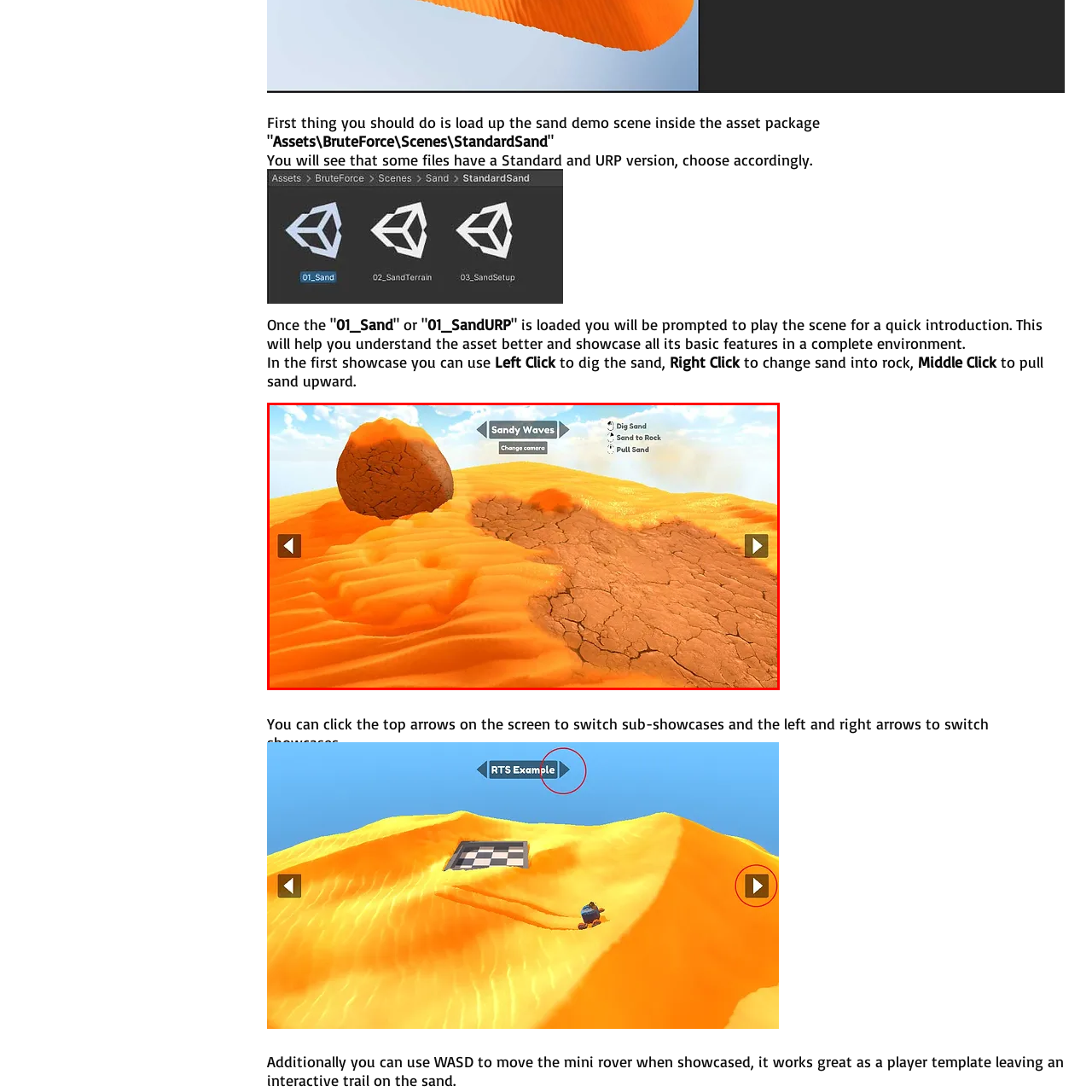Examine the image within the red border and provide a concise answer: What is the color of the sky?

Bright blue